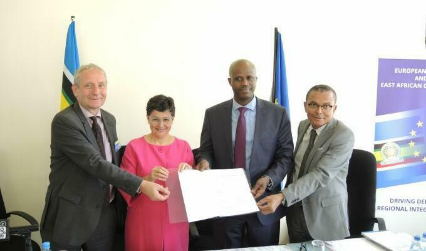Depict the image with a detailed narrative.

The image captures a significant moment during a formal ceremony involving representatives from the European Union and East African nations, aimed at enhancing market access for small and medium-sized enterprises (SMEs) in East Africa. Four individuals are present, smiling as they pose for the photo while holding a document, likely related to the MARKUP initiative, which focuses on improving trade opportunities within and beyond the region.

On the left, a man in a gray suit is grasping the document with his right hand, while extending his left hand towards the woman beside him. The woman, dressed in a vibrant pink outfit, stands at the center, showcasing a look of pride and accomplishment. She seems to play a pivotal role in this initiative. Next to her, a man in a dark suit, who appears to be a government or organizational leader, also holds the document, symbolizing a collaborative effort. On the far right, another man in a suit, with glasses, adds to the team’s diverse representation. Behind them, the event is framed by flags and a backdrop featuring the European Union's branding, reinforcing the theme of partnership and cooperation.

This image encapsulates the essence of international collaboration aimed at fostering economic growth and integration in the East African Community.